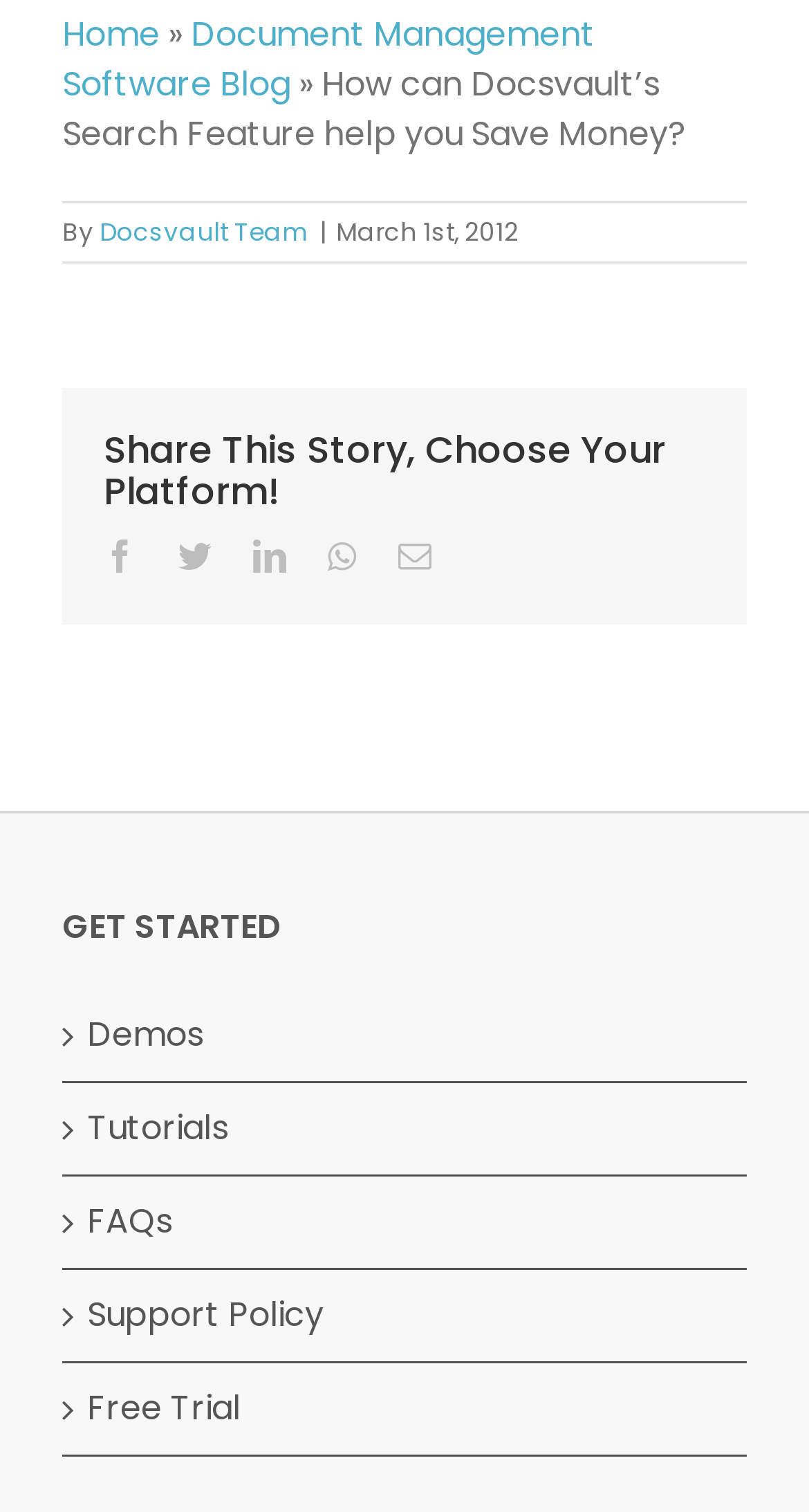How many social media platforms are available to share the story?
Use the information from the screenshot to give a comprehensive response to the question.

I found the social media platforms by looking at the link elements within the layout table with the bounding box coordinates [0.077, 0.257, 0.923, 0.414]. There are 5 link elements with icons for Facebook, Twitter, LinkedIn, Whatsapp, and Email.